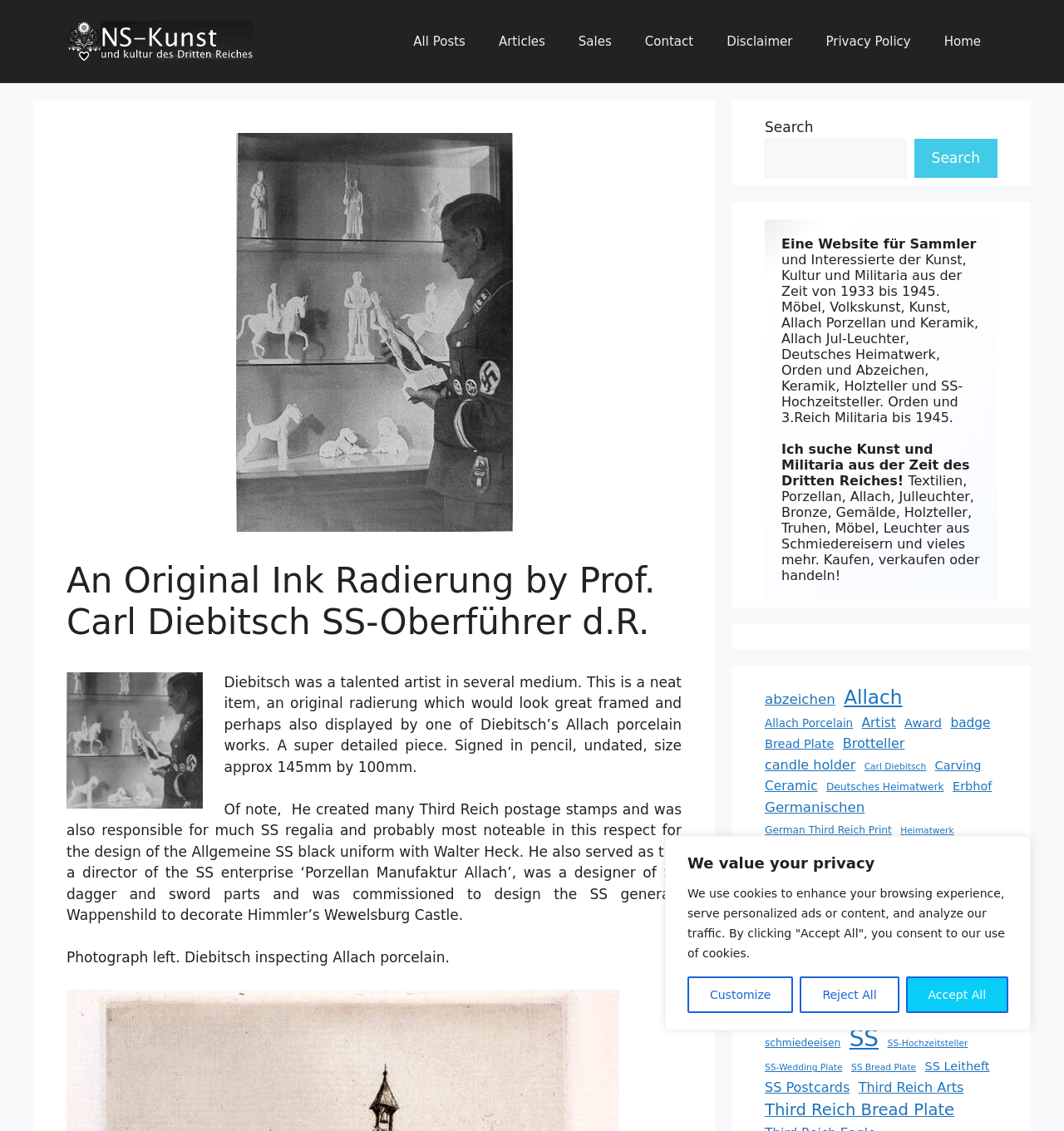Specify the bounding box coordinates of the region I need to click to perform the following instruction: "View All Posts". The coordinates must be four float numbers in the range of 0 to 1, i.e., [left, top, right, bottom].

[0.373, 0.015, 0.453, 0.059]